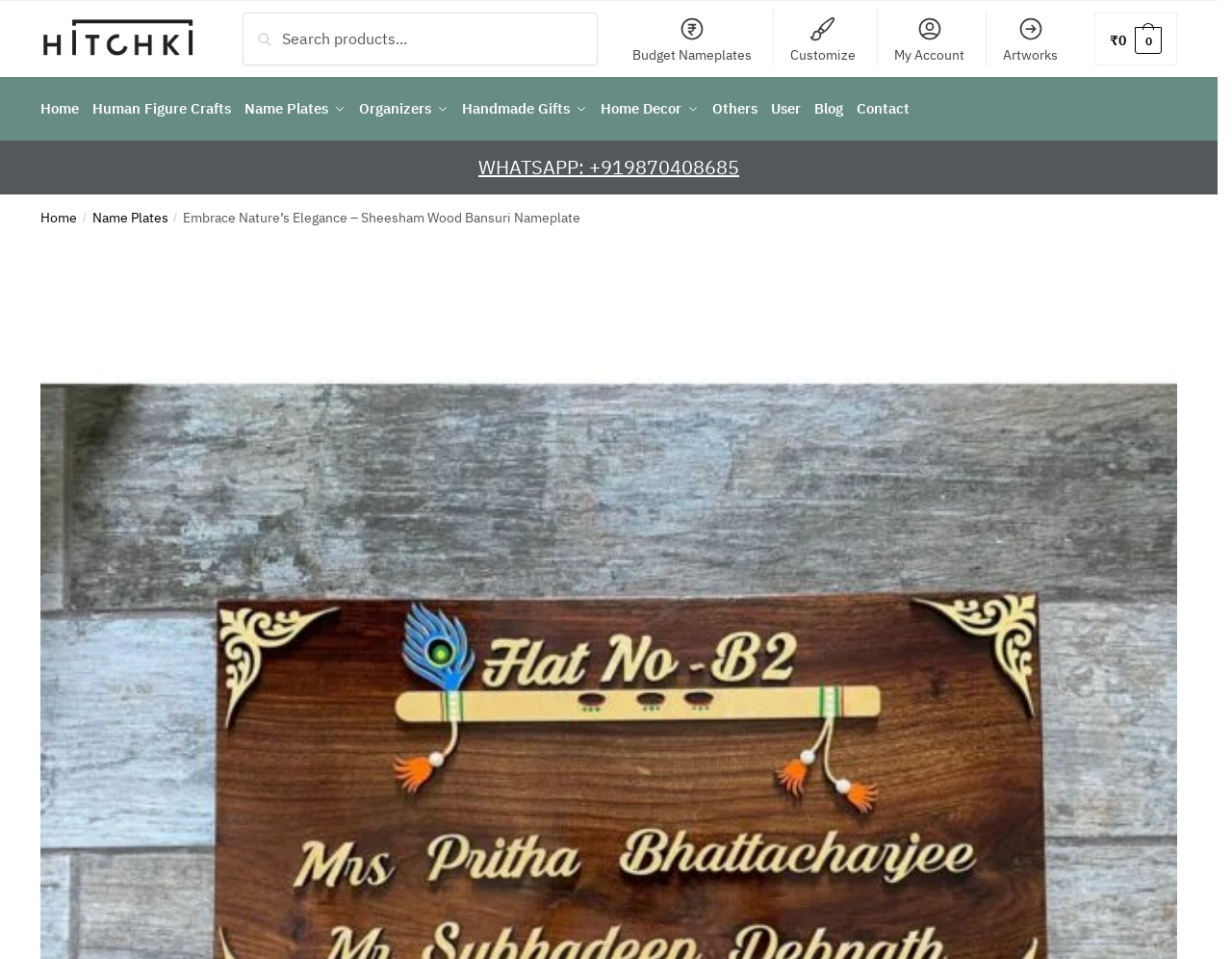Highlight the bounding box coordinates of the region I should click on to meet the following instruction: "Go to Budget Nameplates".

[0.504, 0.011, 0.62, 0.069]